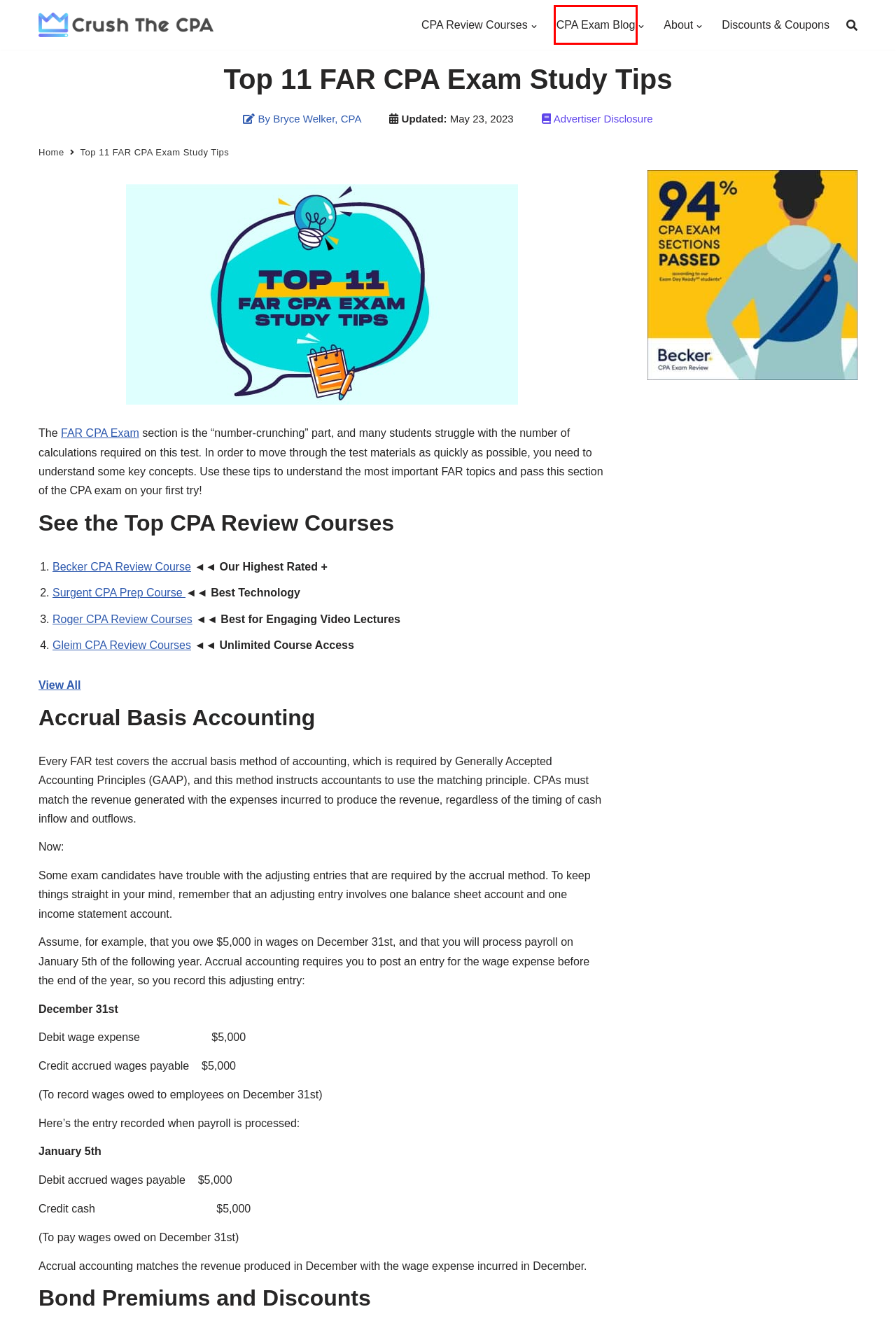Observe the webpage screenshot and focus on the red bounding box surrounding a UI element. Choose the most appropriate webpage description that corresponds to the new webpage after clicking the element in the bounding box. Here are the candidates:
A. Crush The CPA Exam - Study Tips, Expert Reviews & Discounts
B. Best CPA Review Courses and Online Packages | Becker
C. CPA Exam Review Products - Gleim Exam Prep
D. Best CPA Review Courses and Study Materials in 2024
E. 2024 CPA Exam Blog [New Articles Published Frequently!]
F. 💰 Best CPA Review Course Discounts and Promo Codes [SAVE $$]
G. CPA Exam Review | Surgent
H. [MUST READ] Roger CPA Review Course [Updated June, 2024 ]

E